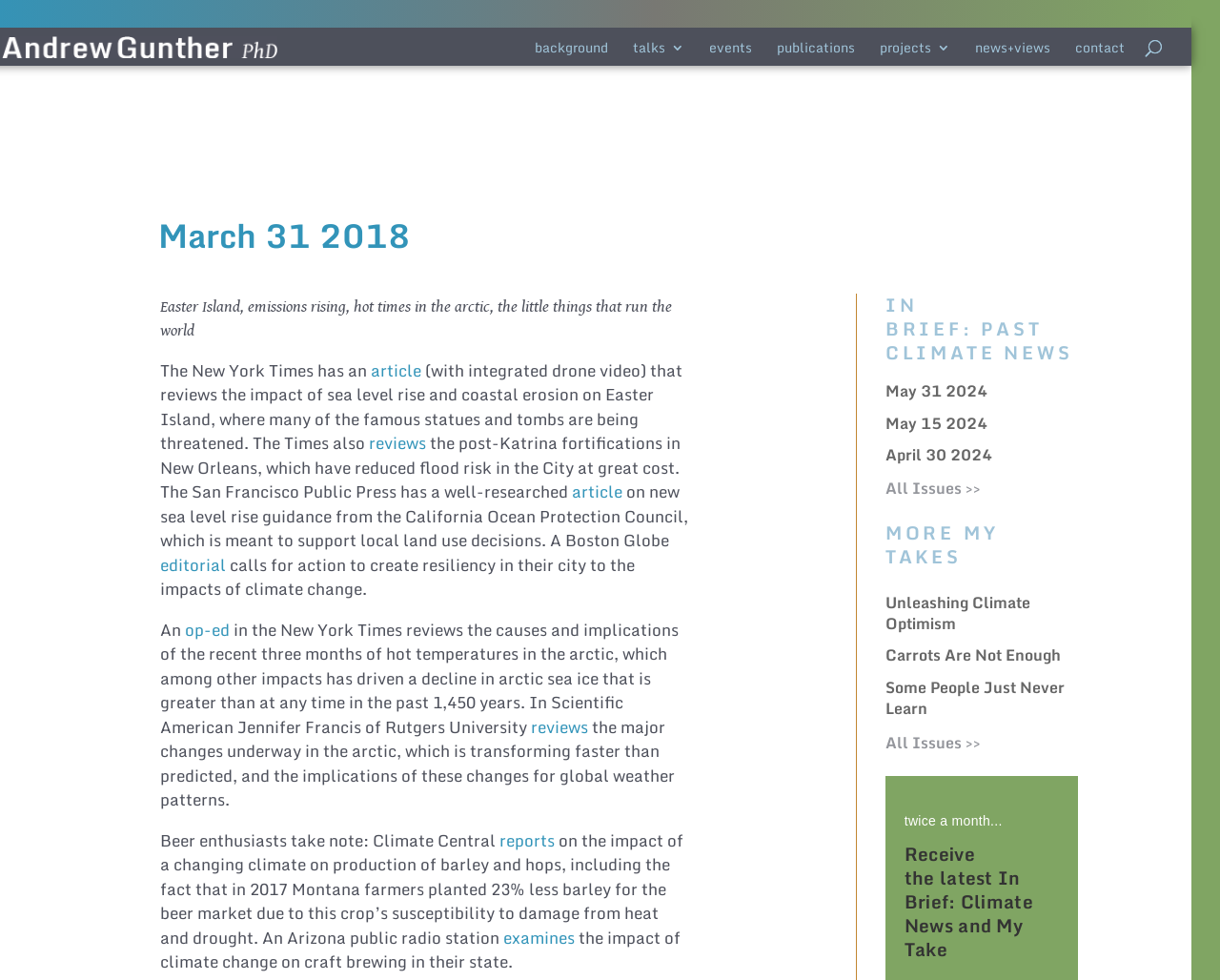Find and provide the bounding box coordinates for the UI element described here: "www.jkridingphotography.co.uk". The coordinates should be given as four float numbers between 0 and 1: [left, top, right, bottom].

None